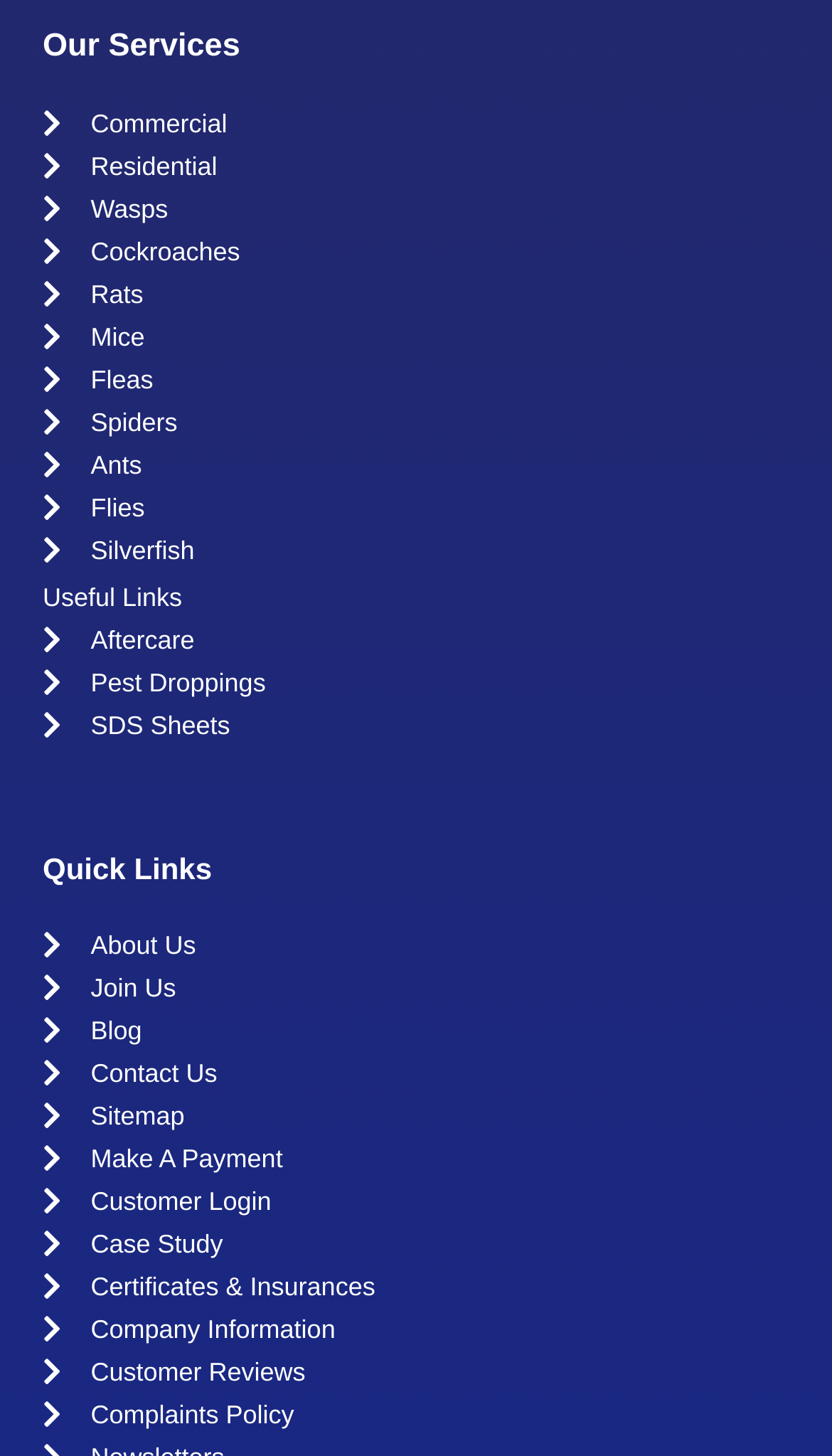Identify the bounding box coordinates of the region that should be clicked to execute the following instruction: "Read customer reviews".

[0.051, 0.929, 0.474, 0.955]